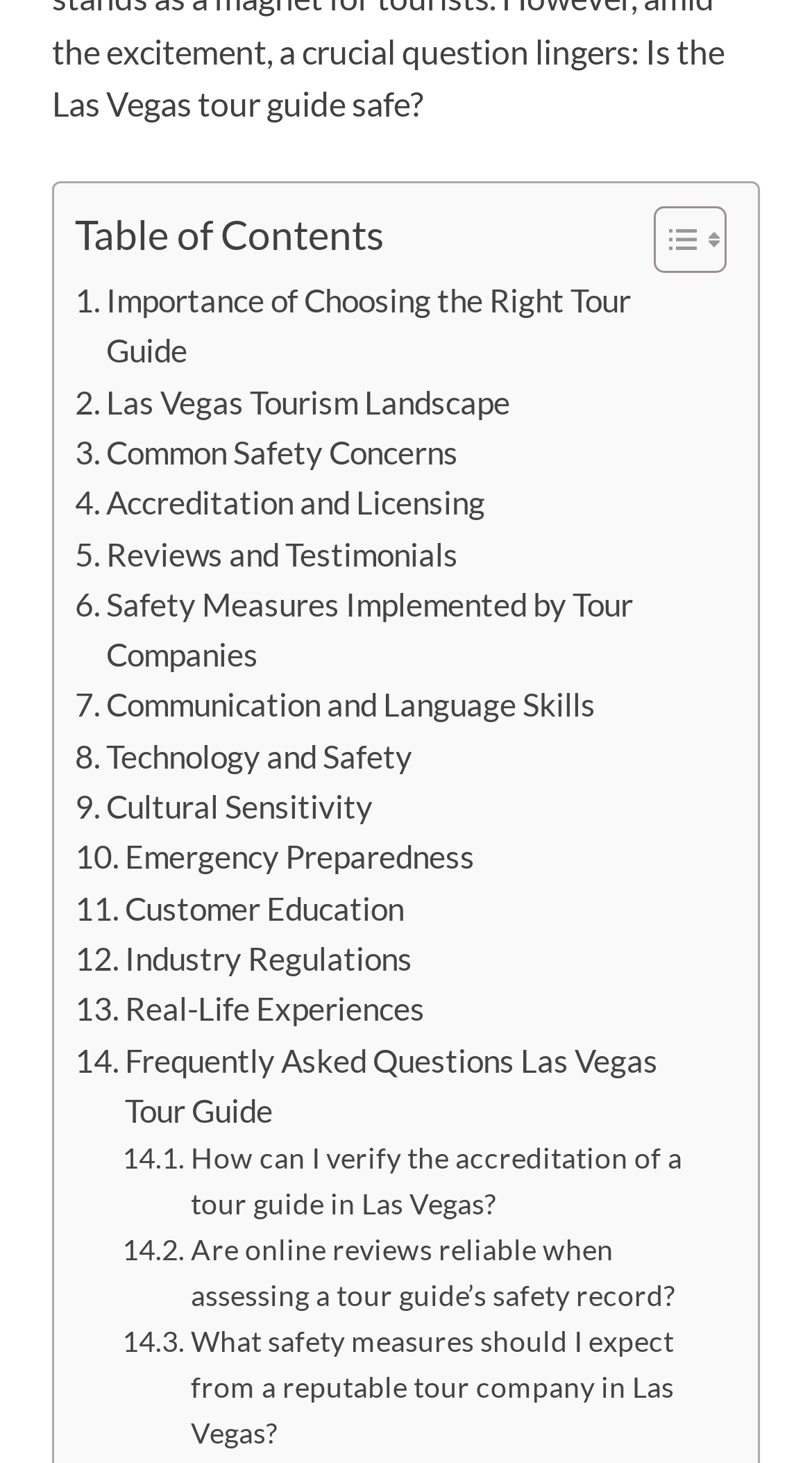Locate and provide the bounding box coordinates for the HTML element that matches this description: "Education and Training".

None